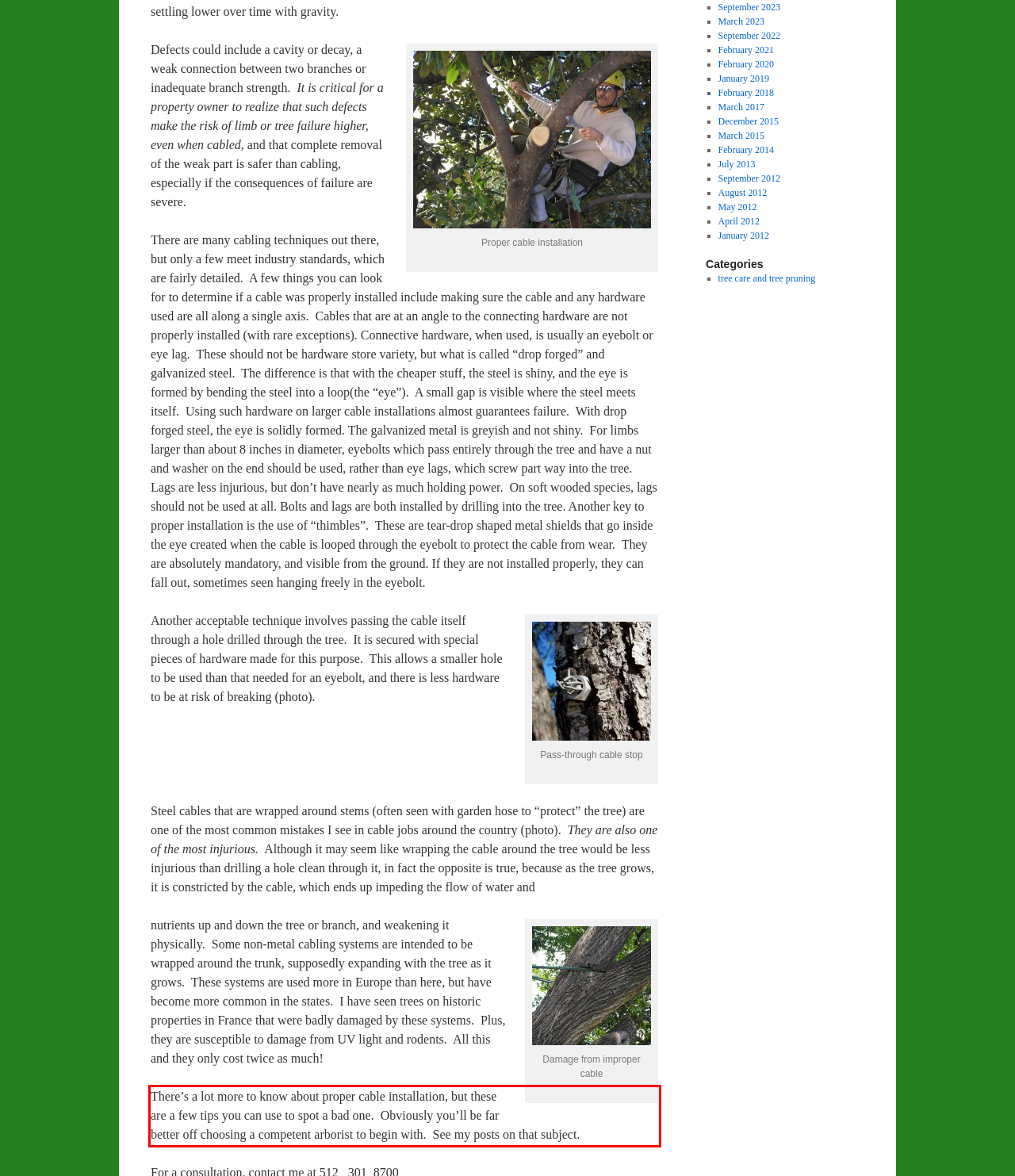Please extract the text content from the UI element enclosed by the red rectangle in the screenshot.

There’s a lot more to know about proper cable installation, but these are a few tips you can use to spot a bad one. Obviously you’ll be far better off choosing a competent arborist to begin with. See my posts on that subject.